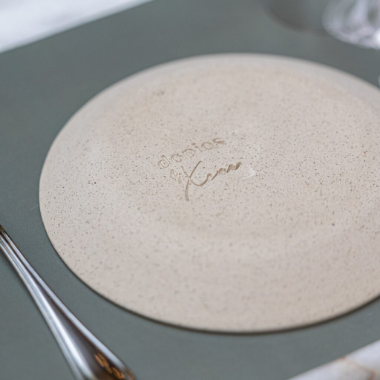What is the finish of the plate?
Refer to the image and respond with a one-word or short-phrase answer.

Textured